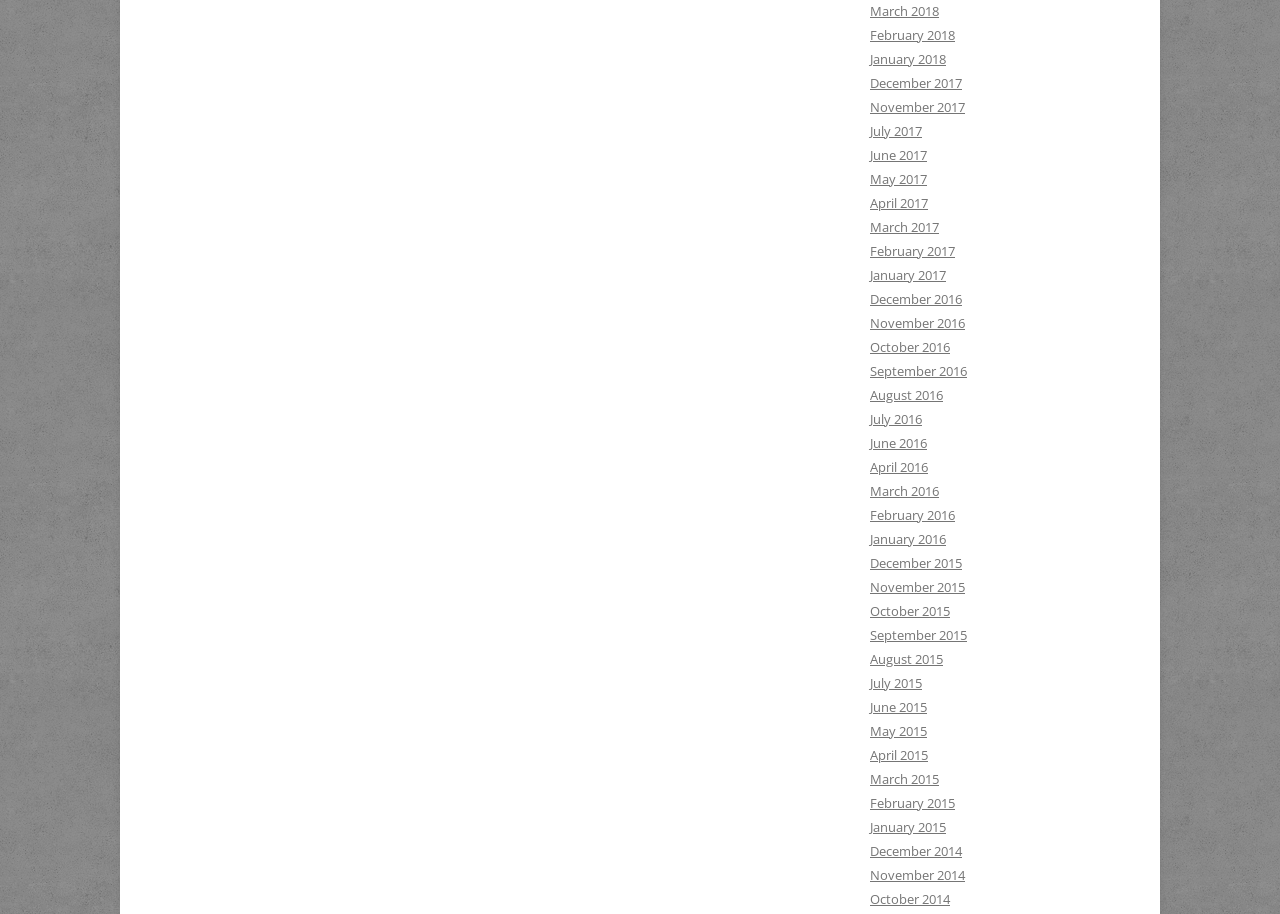Please specify the bounding box coordinates for the clickable region that will help you carry out the instruction: "View March 2018".

[0.68, 0.002, 0.734, 0.022]